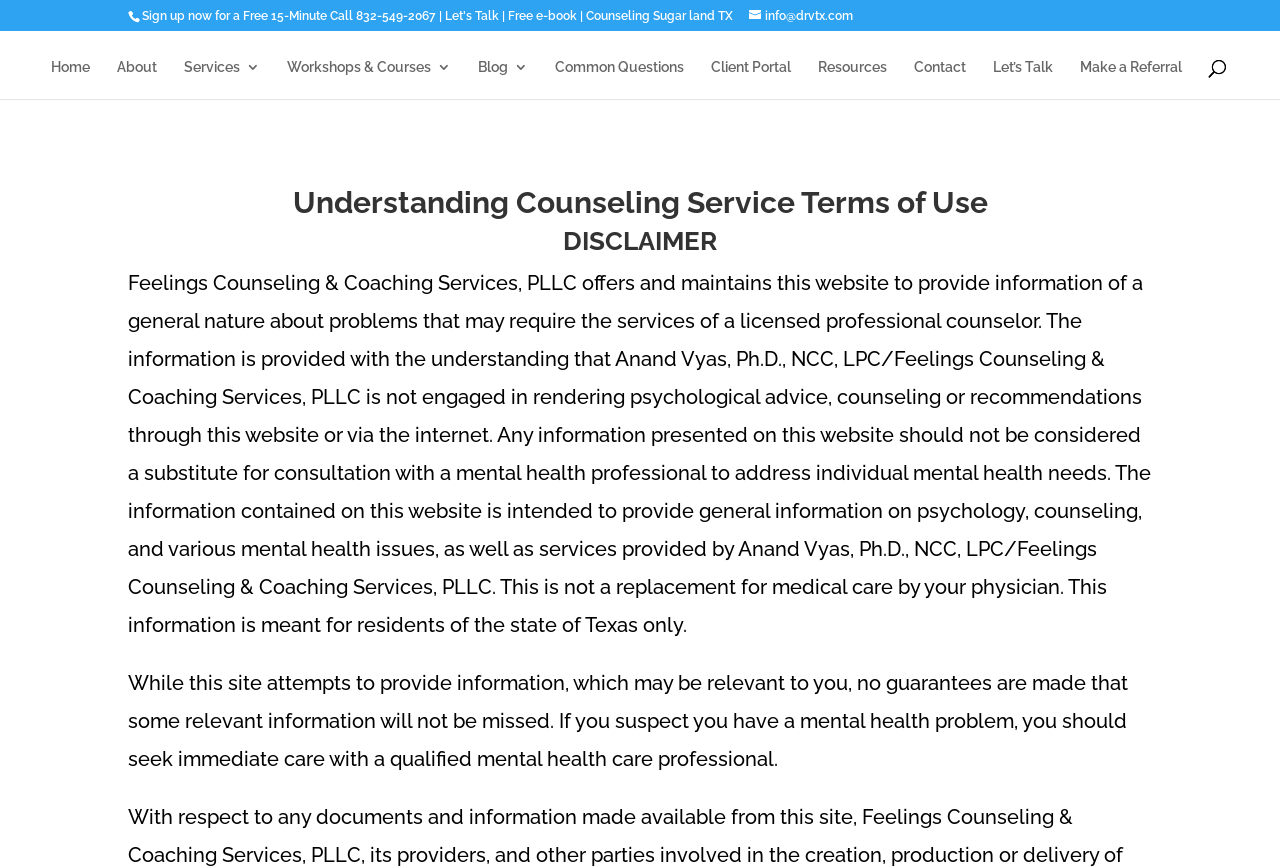Given the element description name="s" placeholder="Search …" title="Search for:", predict the bounding box coordinates for the UI element in the webpage screenshot. The format should be (top-left x, top-left y, bottom-right x, bottom-right y), and the values should be between 0 and 1.

[0.053, 0.034, 0.953, 0.036]